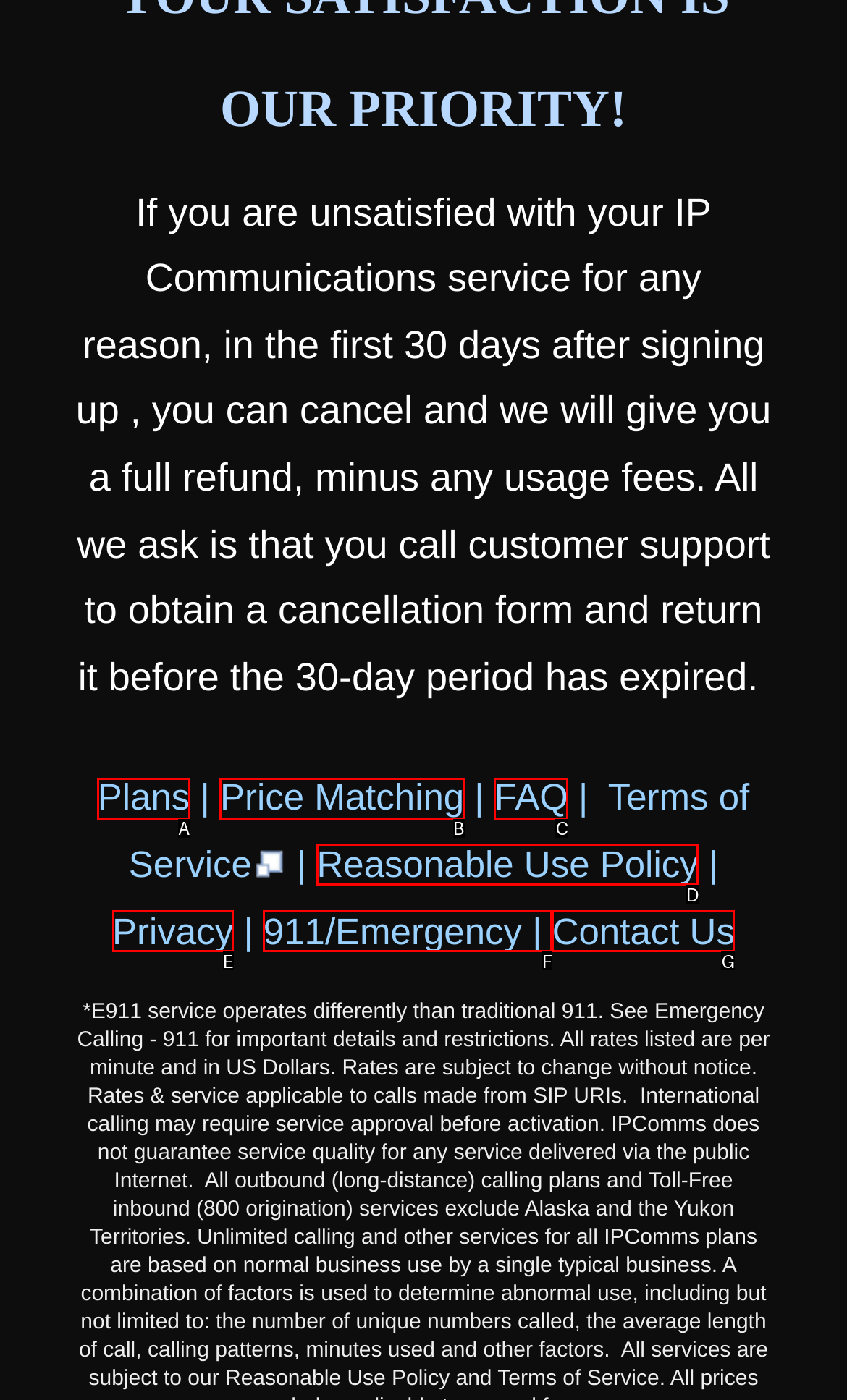Select the letter of the HTML element that best fits the description: Plans
Answer with the corresponding letter from the provided choices.

A